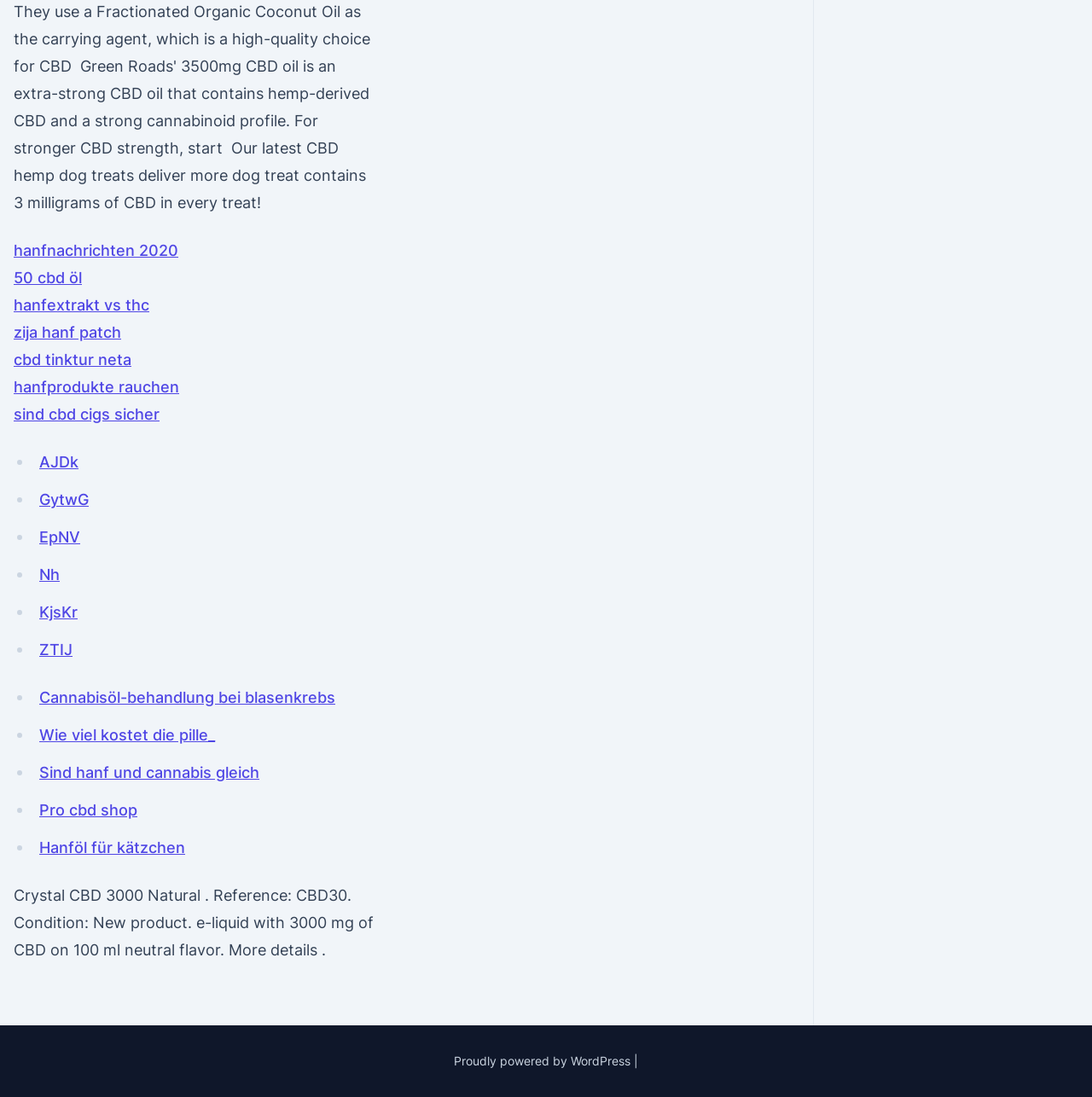Locate the bounding box coordinates of the element I should click to achieve the following instruction: "Check the details of Crystal CBD 3000 Natural".

[0.012, 0.808, 0.342, 0.874]